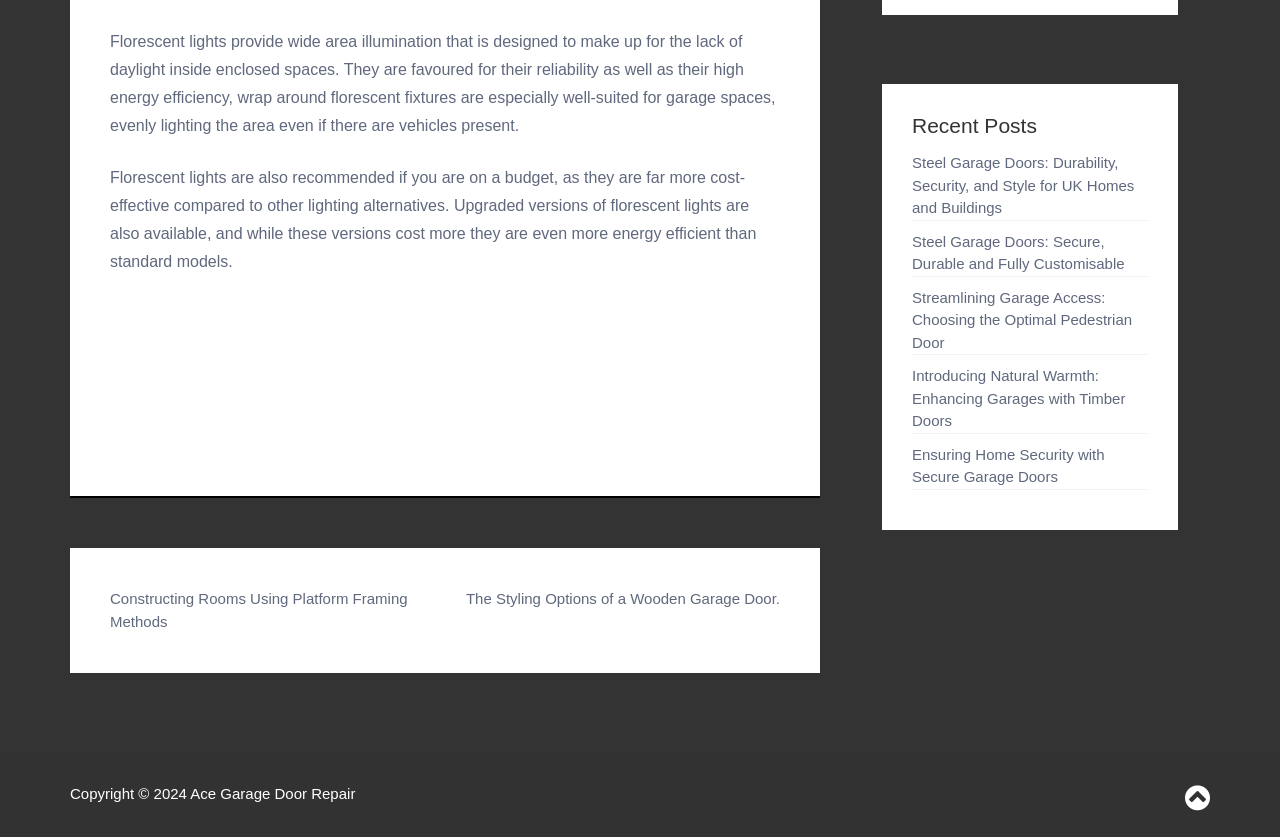Identify the bounding box of the UI component described as: "Ace Garage Door Repair".

[0.149, 0.938, 0.278, 0.958]